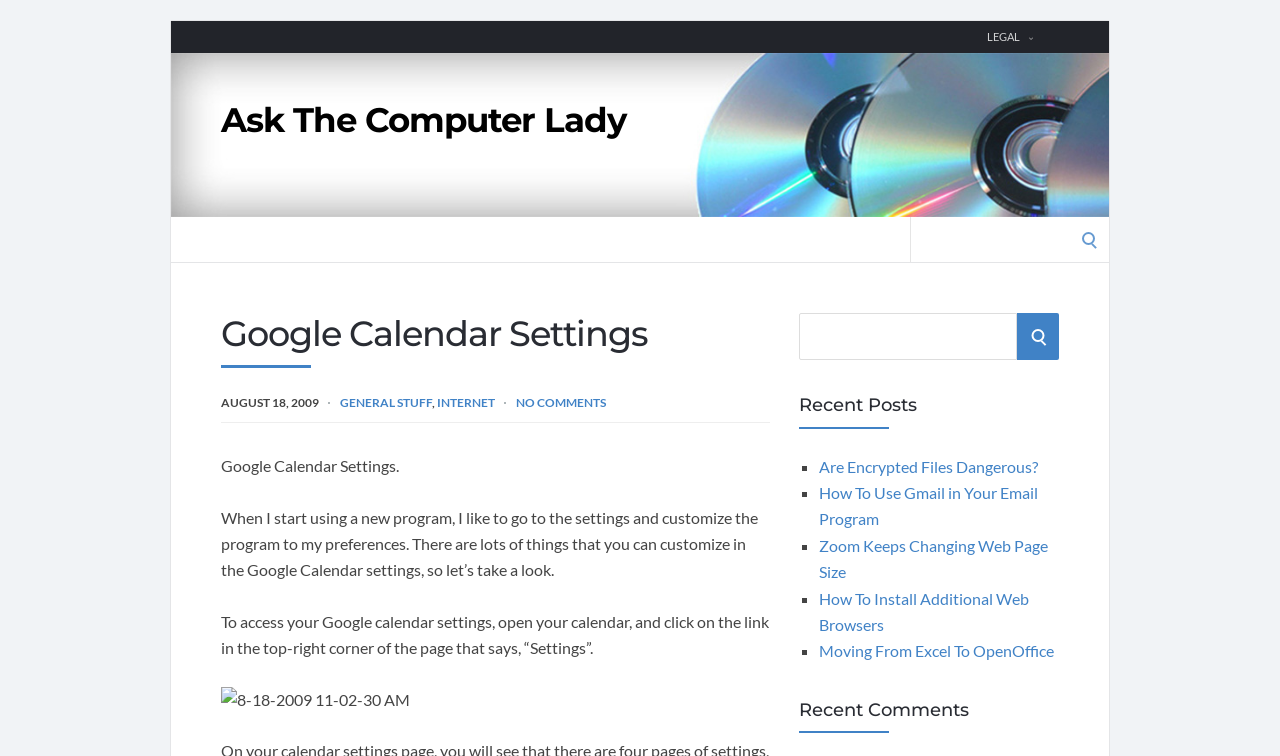Determine the bounding box of the UI component based on this description: "Moving From Excel To OpenOffice". The bounding box coordinates should be four float values between 0 and 1, i.e., [left, top, right, bottom].

[0.64, 0.848, 0.823, 0.874]